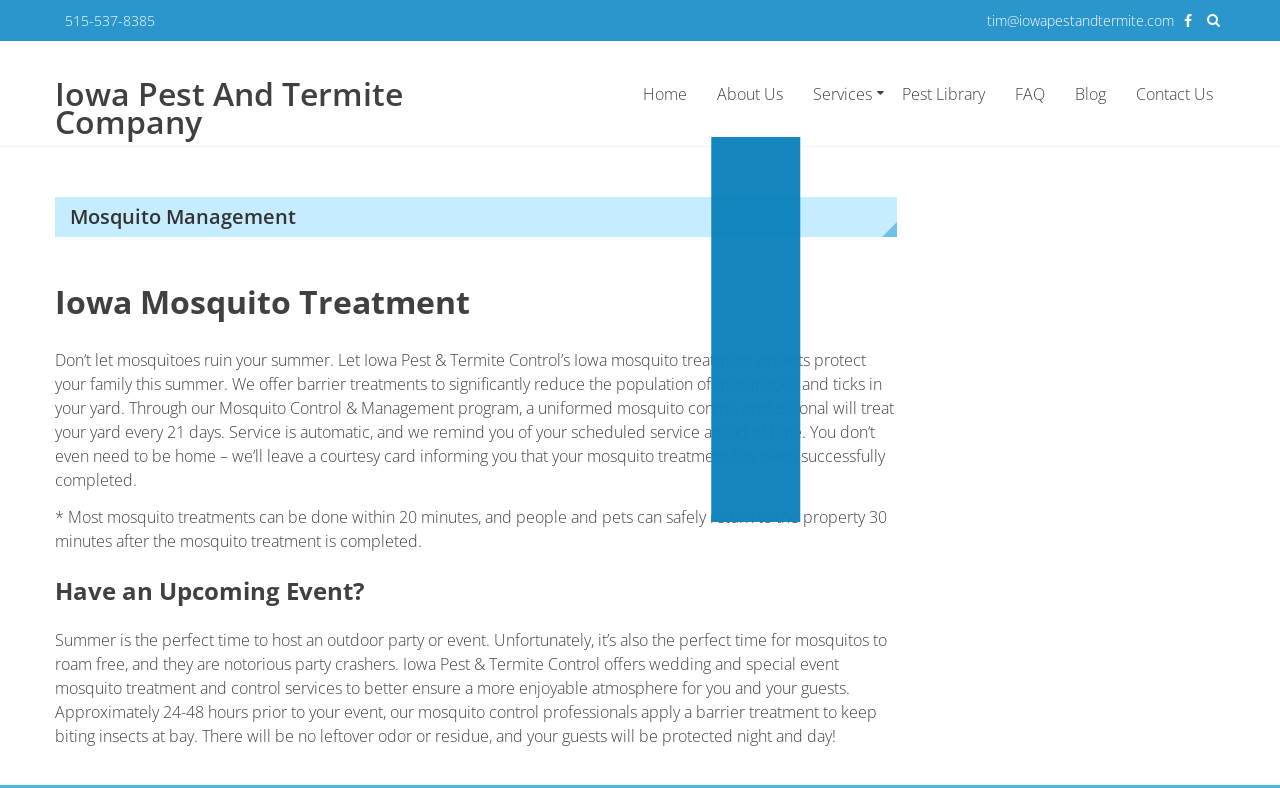Generate the text content of the main heading of the webpage.

Iowa Pest And Termite Company